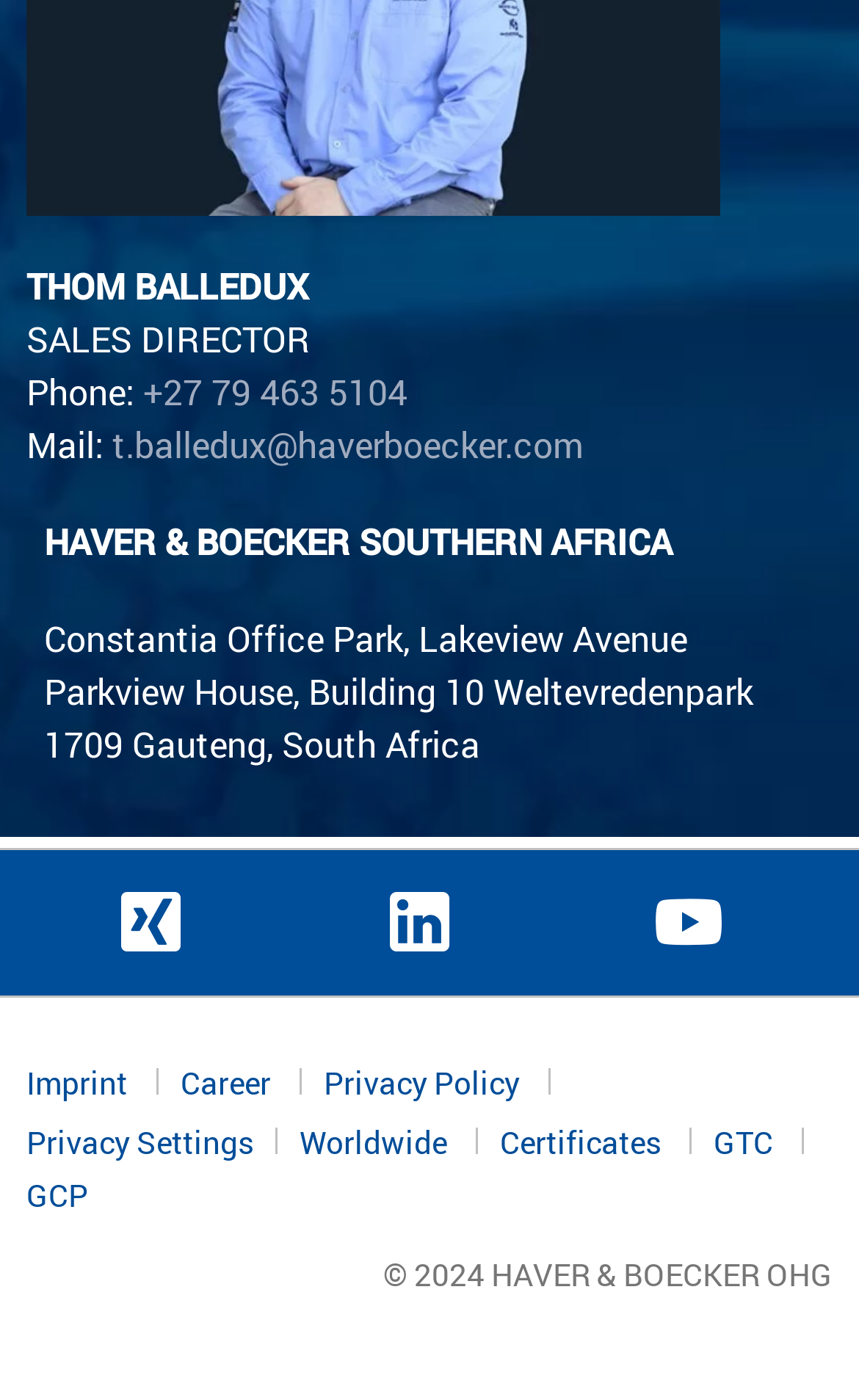Identify the bounding box coordinates of the element to click to follow this instruction: 'View imprint'. Ensure the coordinates are four float values between 0 and 1, provided as [left, top, right, bottom].

[0.031, 0.754, 0.21, 0.787]